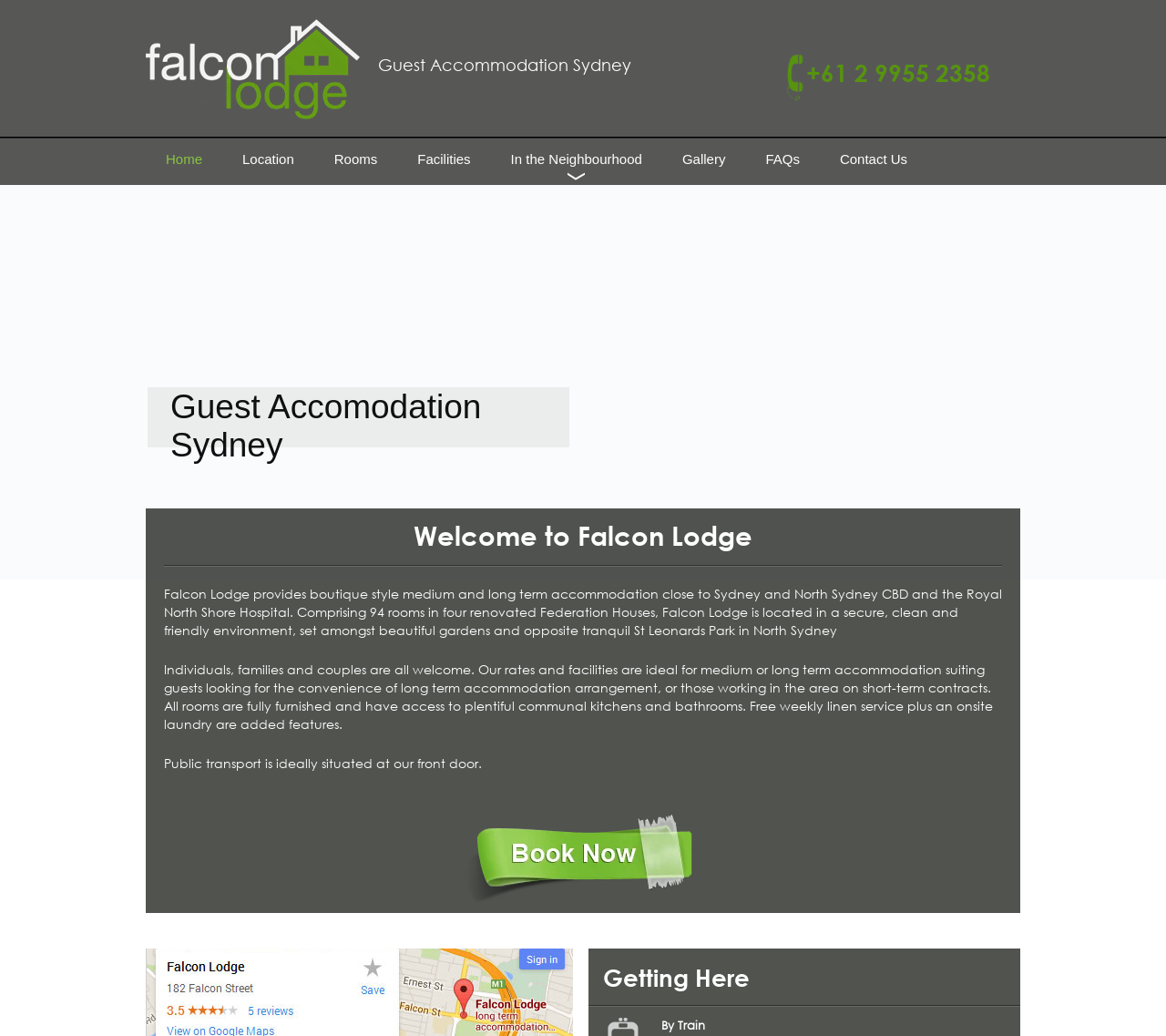Identify and extract the main heading of the webpage.

Welcome to Falcon Lodge